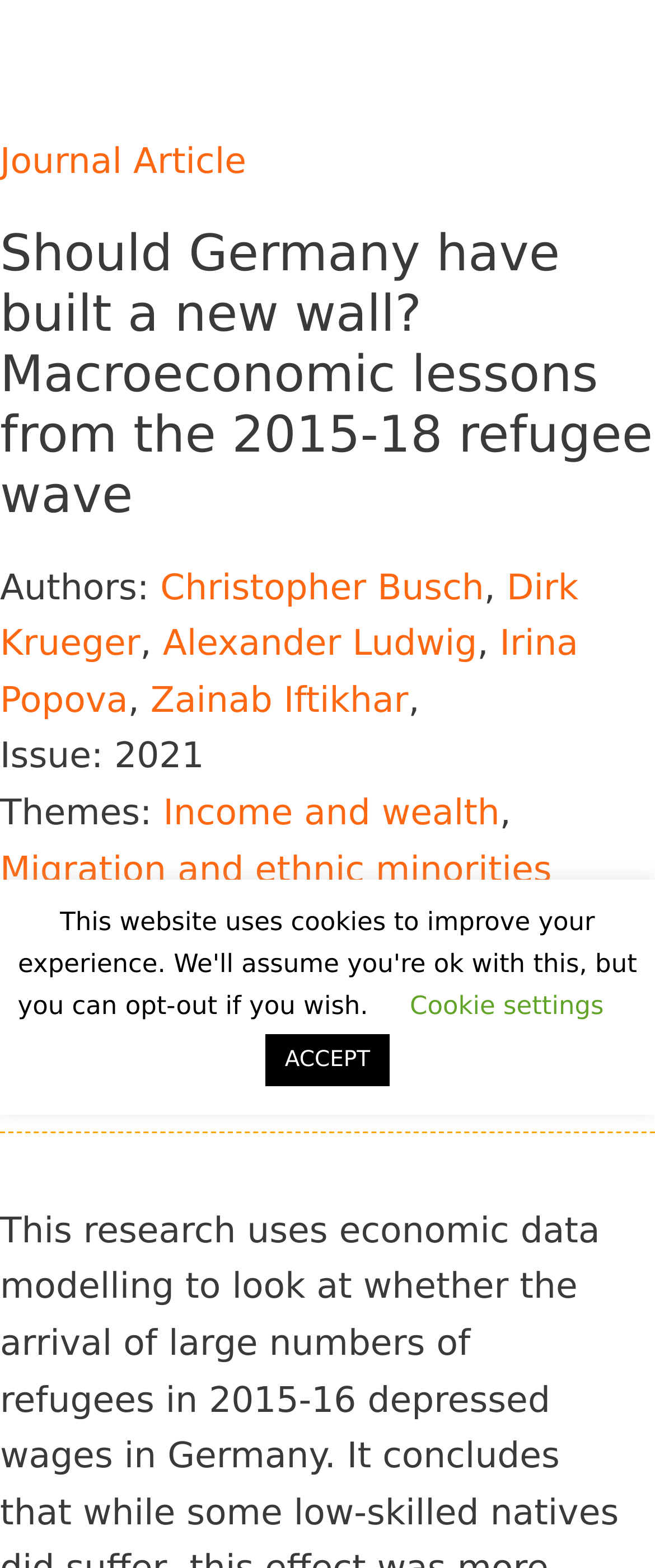Who are the authors of this journal article?
By examining the image, provide a one-word or phrase answer.

Christopher Busch, et al.